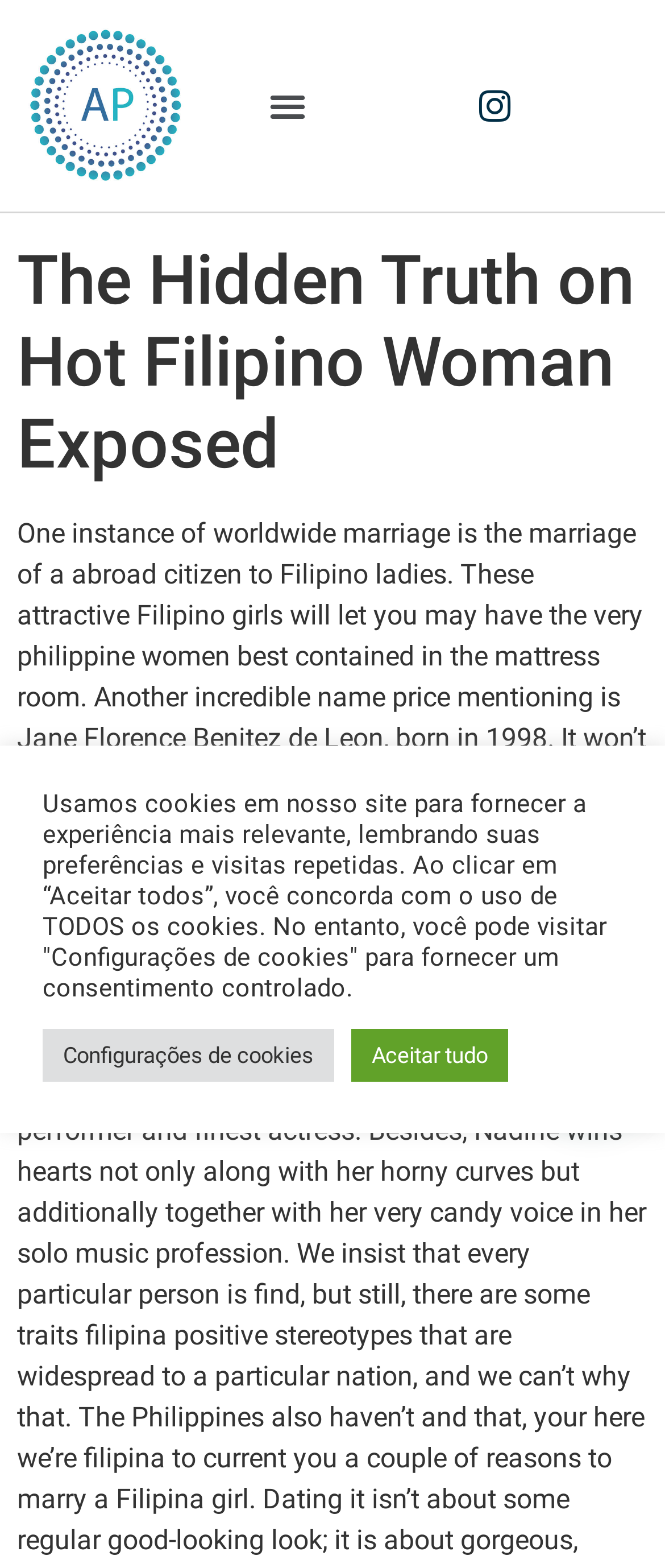Locate the bounding box of the UI element with the following description: "Configurações de cookies".

[0.064, 0.656, 0.503, 0.69]